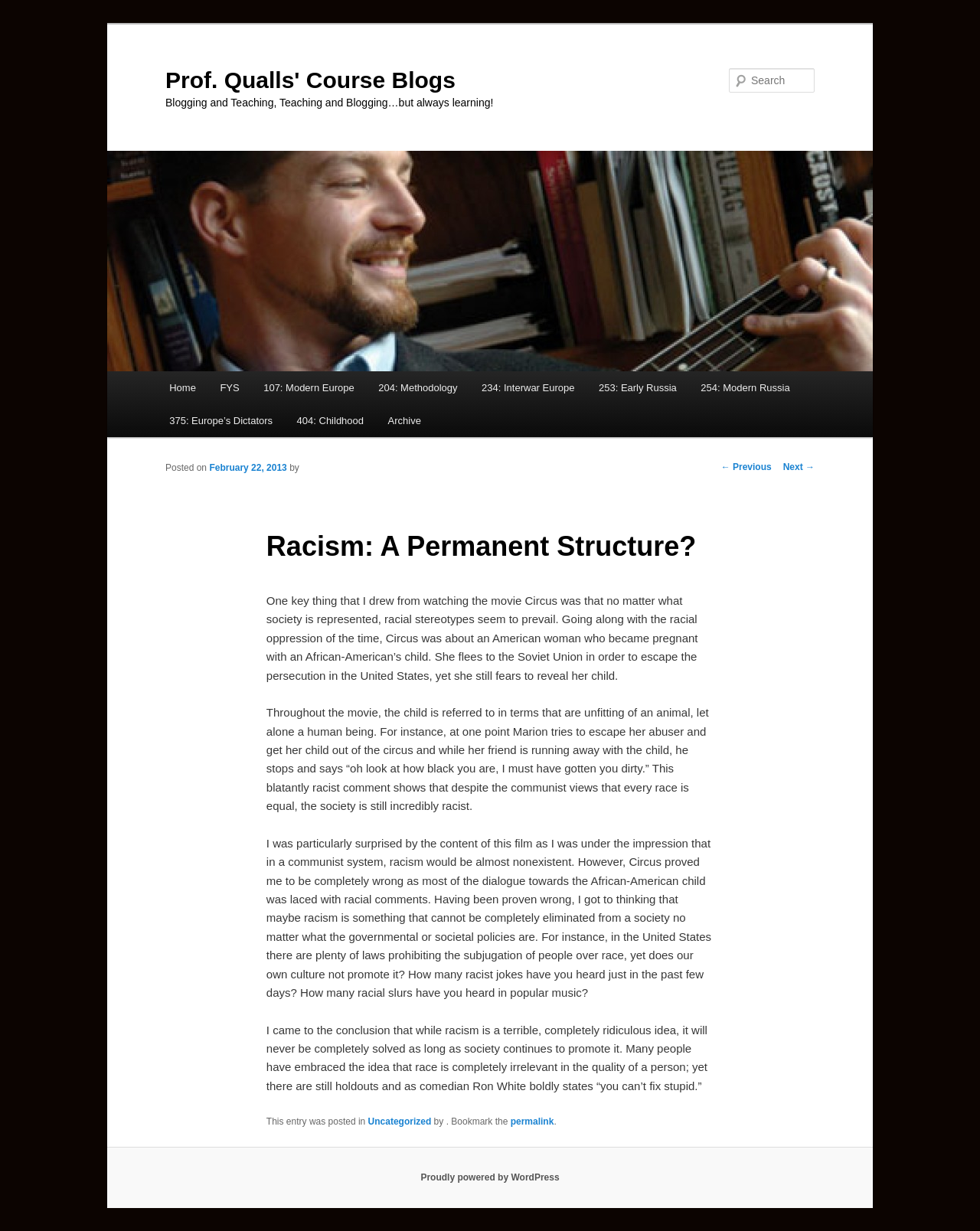What is the platform that powers the blog?
Give a one-word or short-phrase answer derived from the screenshot.

WordPress